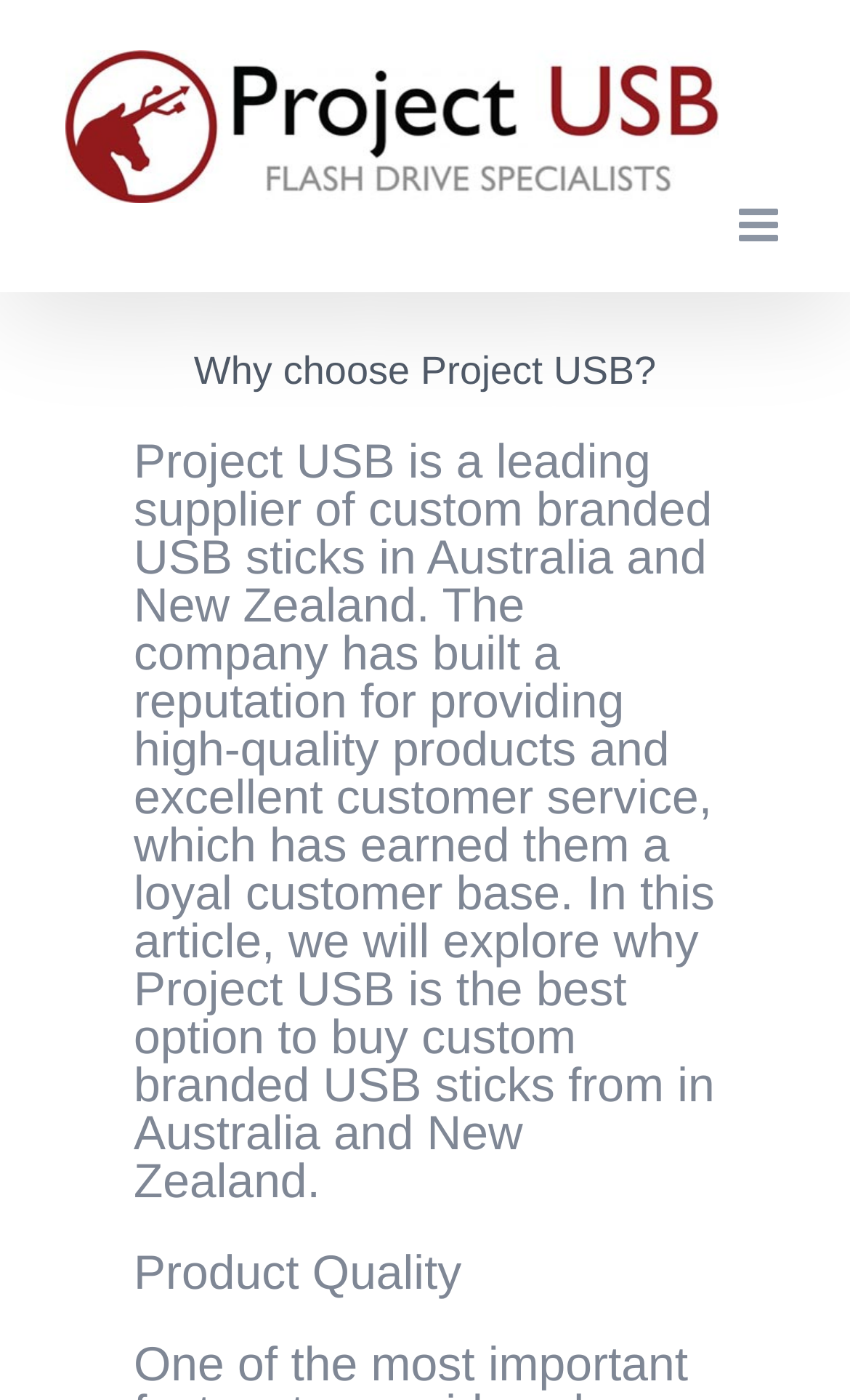Describe in detail what you see on the webpage.

The webpage is about Project USB, a leading supplier of custom branded USB sticks in Australia and New Zealand. At the top left of the page, there is a navigation menu labeled "Main Menu" with a Project USB logo image next to it. The logo is a prominent element, taking up a significant portion of the top section of the page.

Below the navigation menu, there is a heading that reads "Why choose Project USB?" which is followed by a paragraph of text that describes the company's reputation for providing high-quality products and excellent customer service. This text is positioned in the middle of the page, spanning almost the entire width.

To the right of the navigation menu, there is a link labeled "Toggle mobile menu" which is likely used to expand or collapse the menu on mobile devices. At the bottom right of the page, there is a link labeled "Go to Top" with an upward arrow icon, which allows users to quickly scroll back to the top of the page.

The page also has a section labeled "Product Quality" which is positioned below the main paragraph of text, but the exact content of this section is not specified. Overall, the webpage has a simple and clean layout, with a focus on providing information about Project USB's products and services.